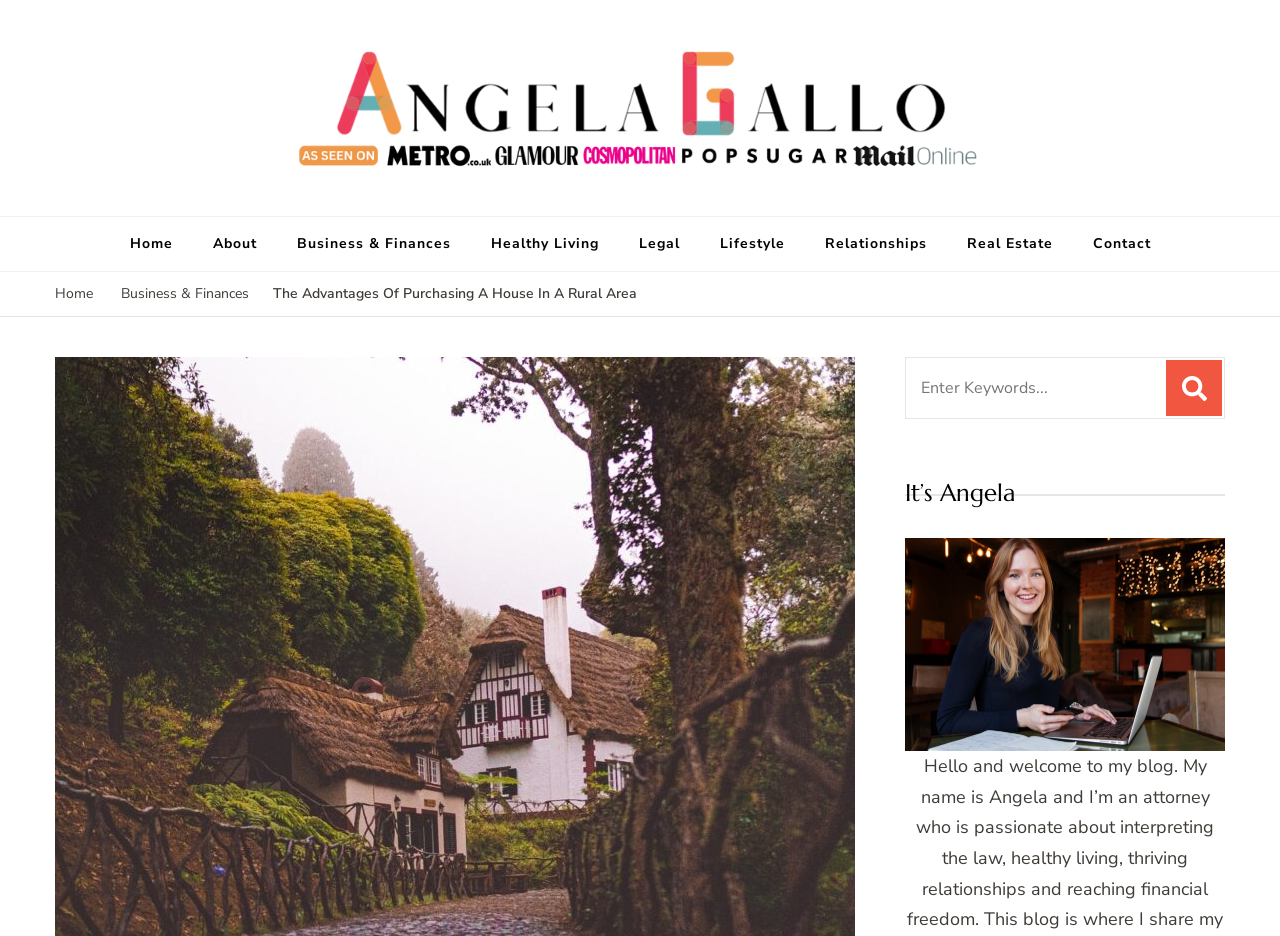Pinpoint the bounding box coordinates of the clickable area needed to execute the instruction: "Click the 'Show More' link". The coordinates should be specified as four float numbers between 0 and 1, i.e., [left, top, right, bottom].

None